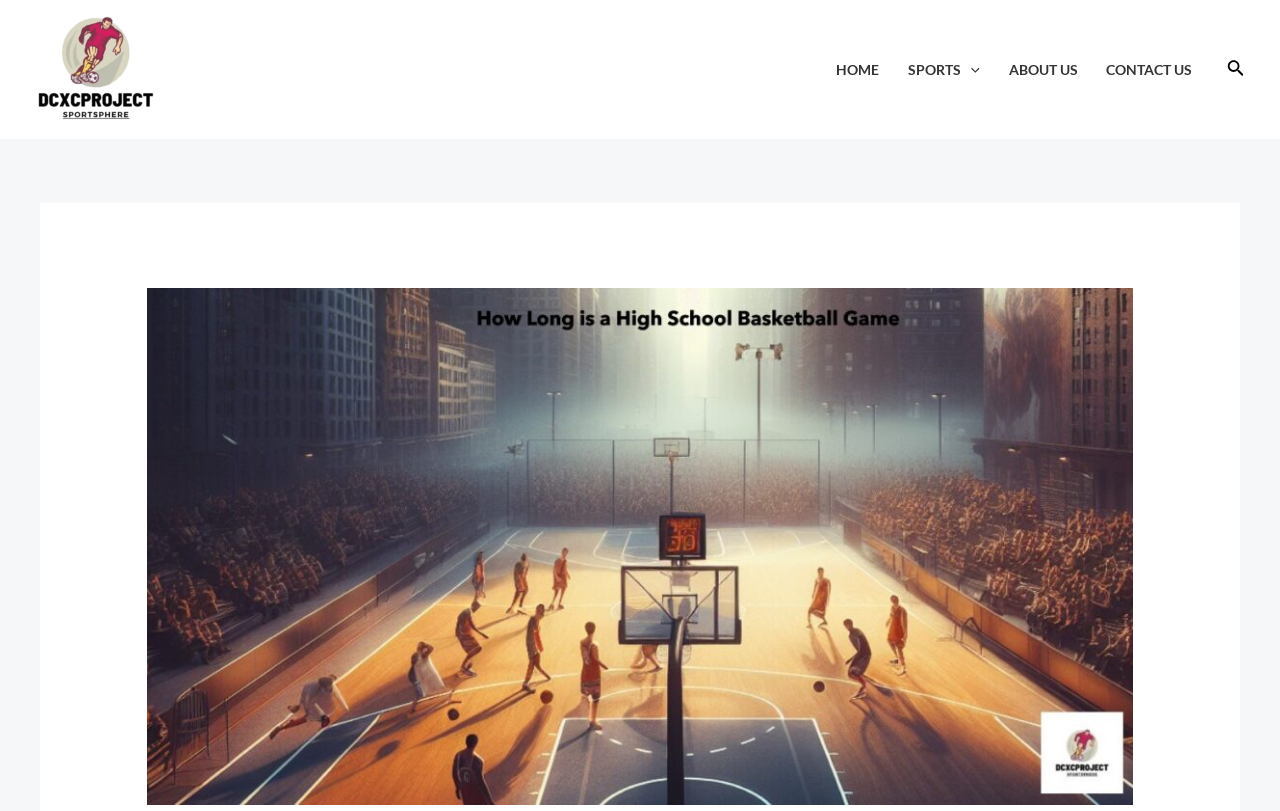Identify the bounding box for the described UI element. Provide the coordinates in (top-left x, top-left y, bottom-right x, bottom-right y) format with values ranging from 0 to 1: SPORTS

[0.698, 0.043, 0.777, 0.129]